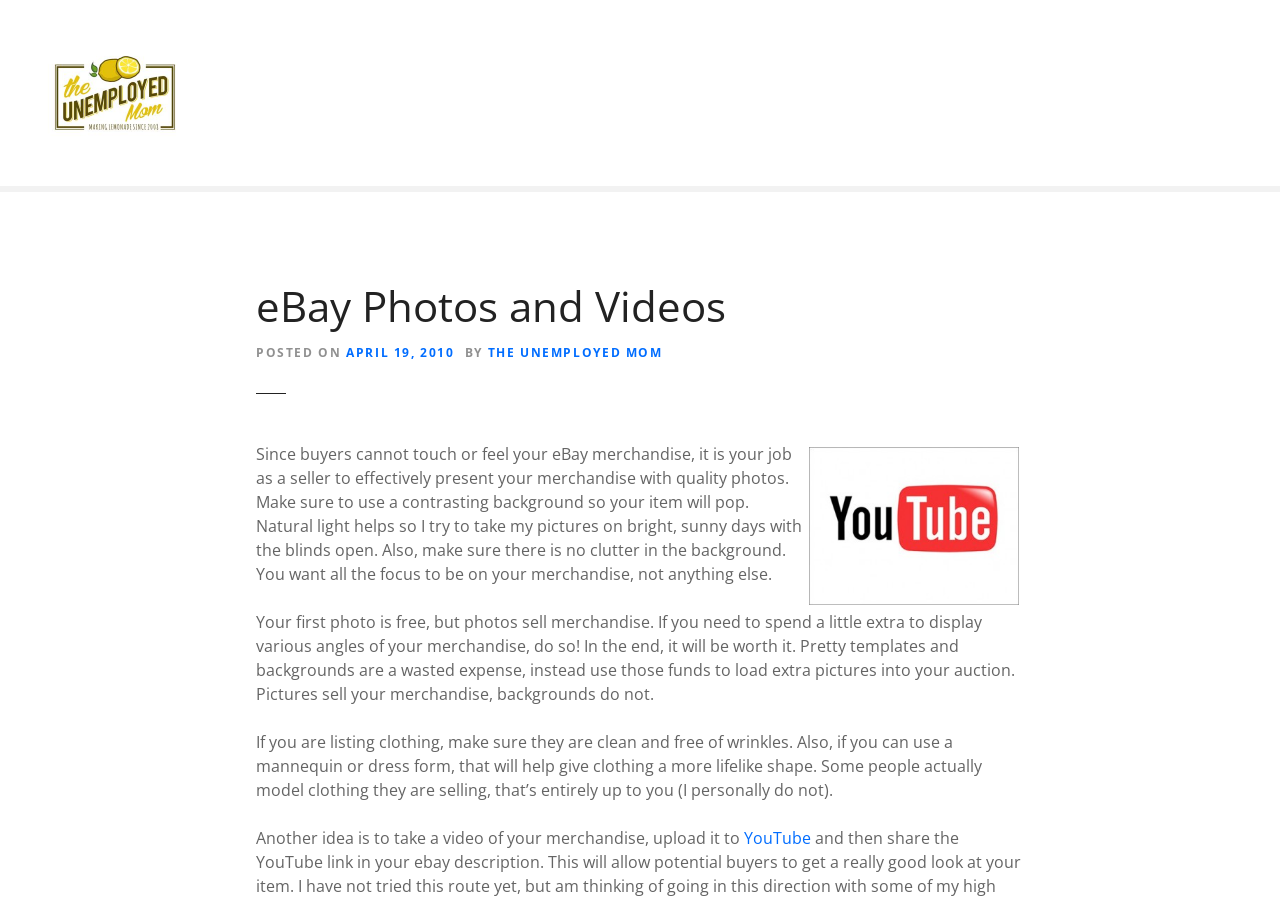Please provide the main heading of the webpage content.

eBay Photos and Videos